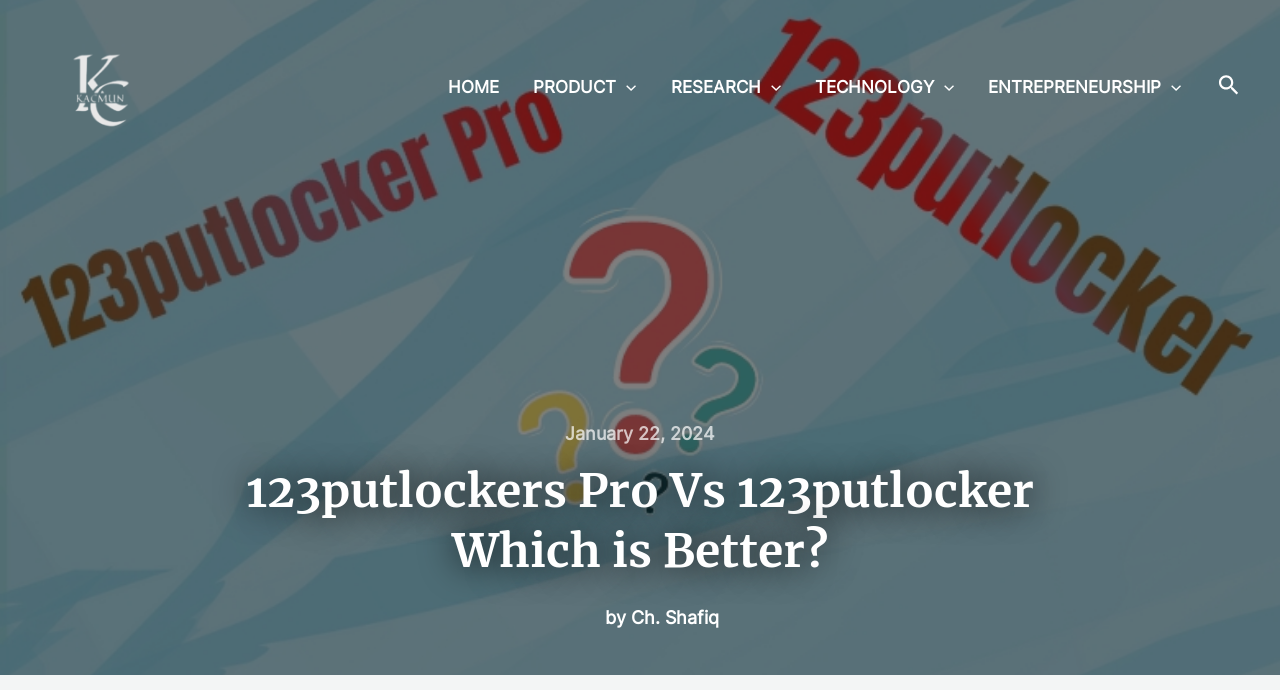Create an elaborate caption that covers all aspects of the webpage.

The webpage is about comparing 123putlockers Pro and 123putlocker, focusing on which one is better for movie-watching needs. 

At the top-left corner, there is a link to "Kacmun" accompanied by a "kacmun_logo" image. 

To the right of the logo, a navigation menu is situated, spanning almost the entire width of the page. The menu consists of five main links: "HOME", "PRODUCT", "RESEARCH", "TECHNOLOGY", and "ENTREPRENEURSHIP", each with a toggle button and an accompanying image. 

On the top-right corner, there is a "Search icon link" with a small image. 

Below the navigation menu, the main content begins with a date "January 22, 2024" displayed prominently. 

The main heading "123putlockers Pro Vs 123putlocker Which is Better?" is centered on the page, followed by the author's name "Ch. Shafiq" and a "by" label.